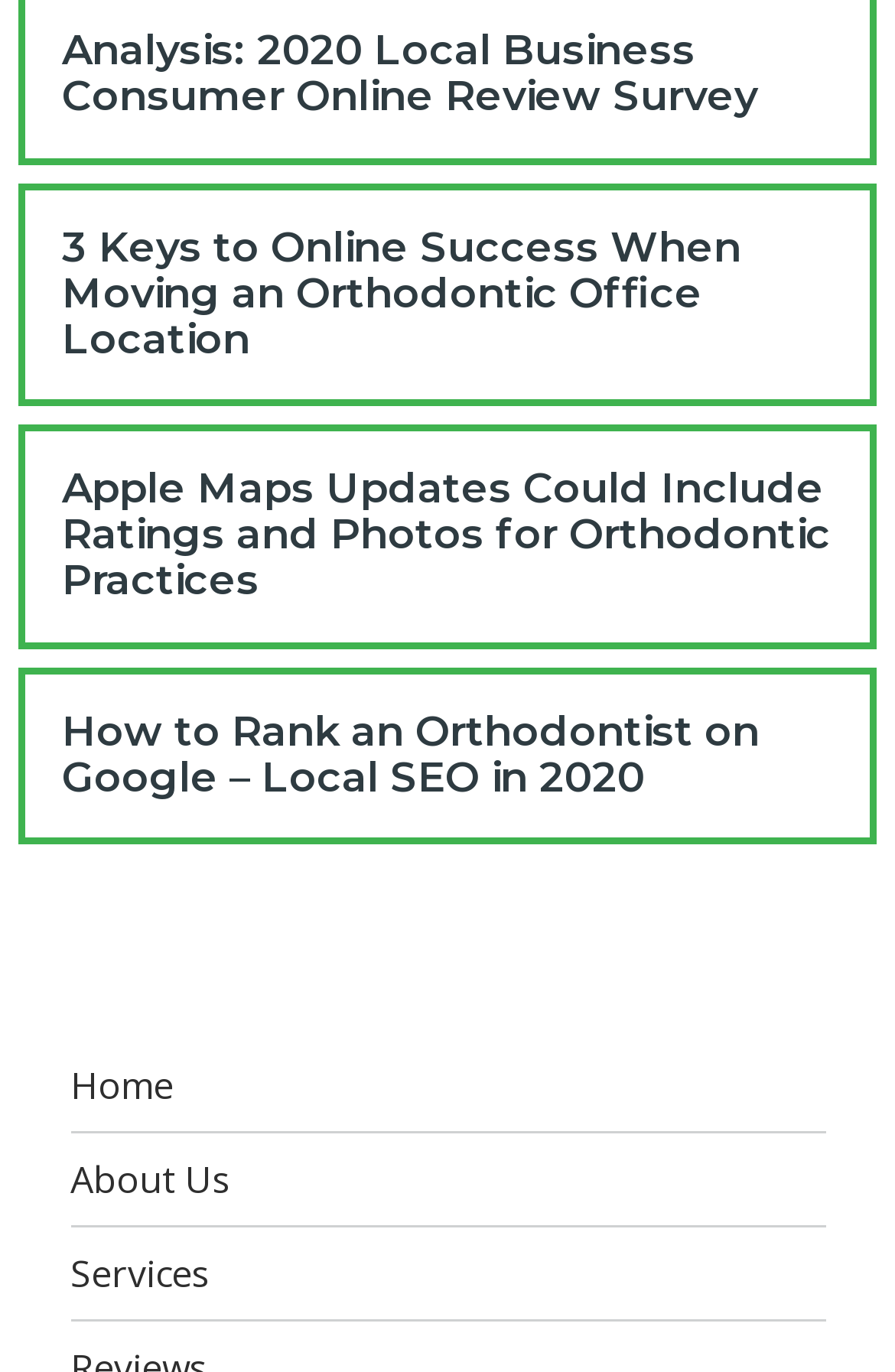What is the first link in the main section?
Please look at the screenshot and answer in one word or a short phrase.

Analysis: 2020 Local Business Consumer Online Review Survey